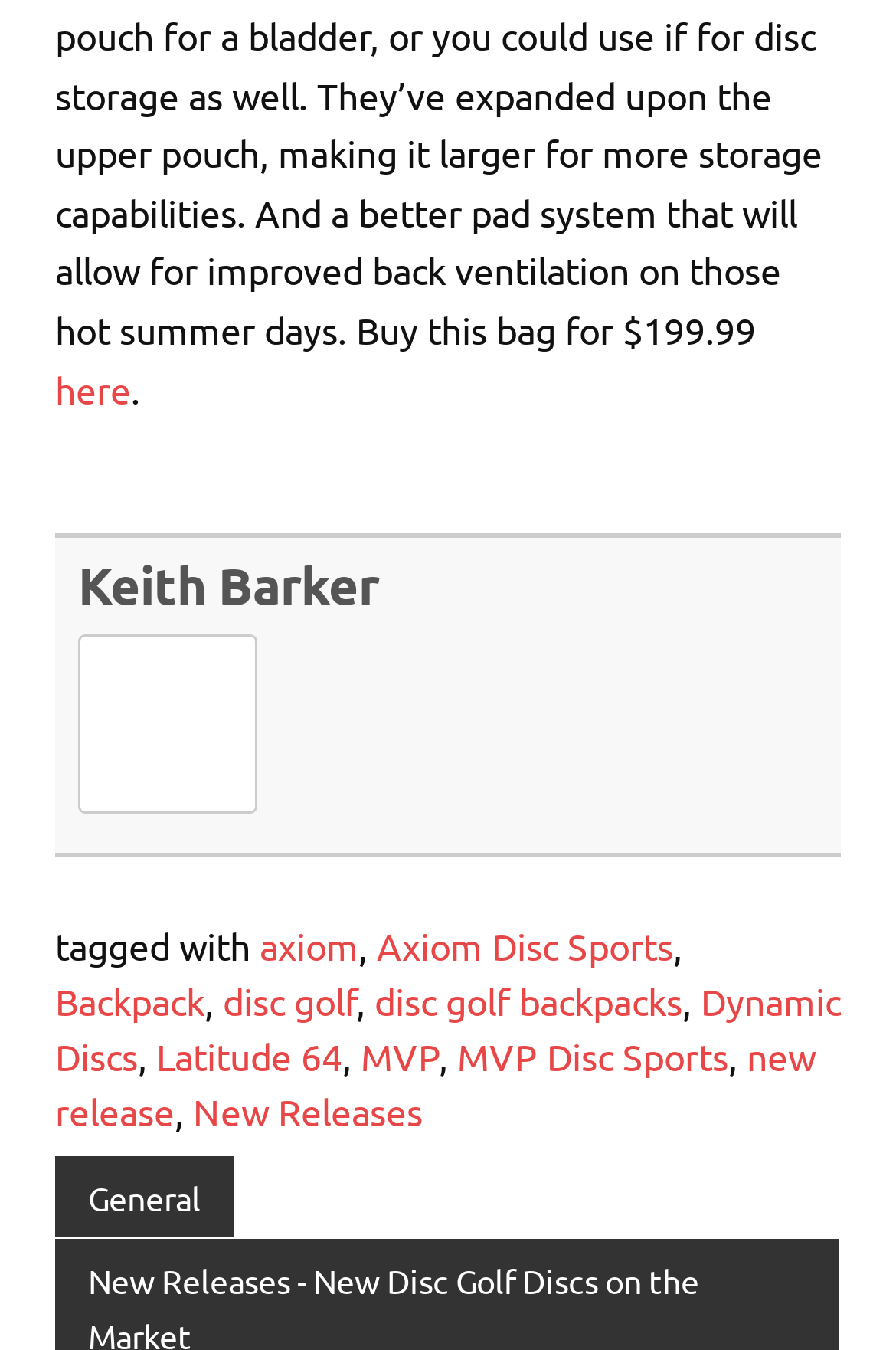Provide the bounding box coordinates for the UI element described in this sentence: "MVP Disc Sports". The coordinates should be four float values between 0 and 1, i.e., [left, top, right, bottom].

[0.51, 0.764, 0.813, 0.798]